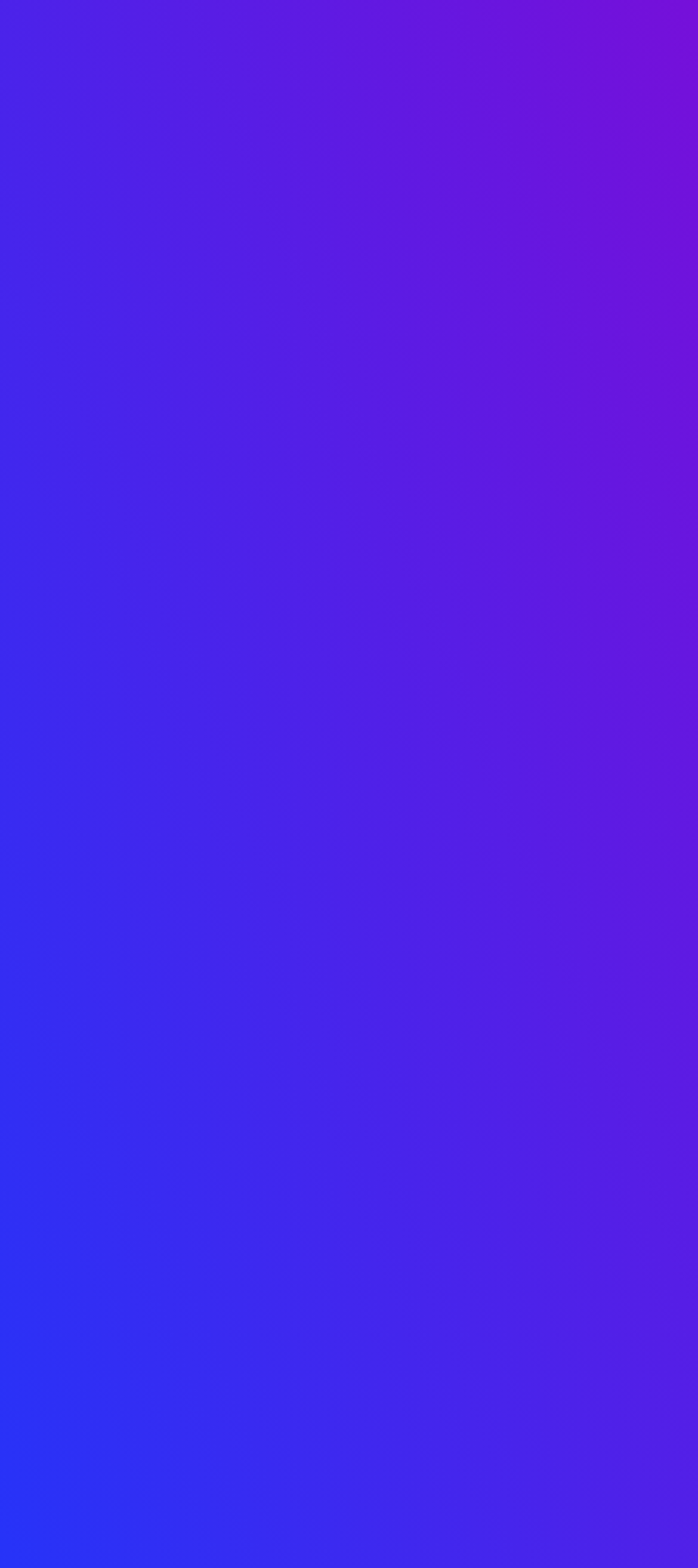Identify the bounding box coordinates of the region I need to click to complete this instruction: "Switch to German language".

[0.5, 0.365, 0.638, 0.381]